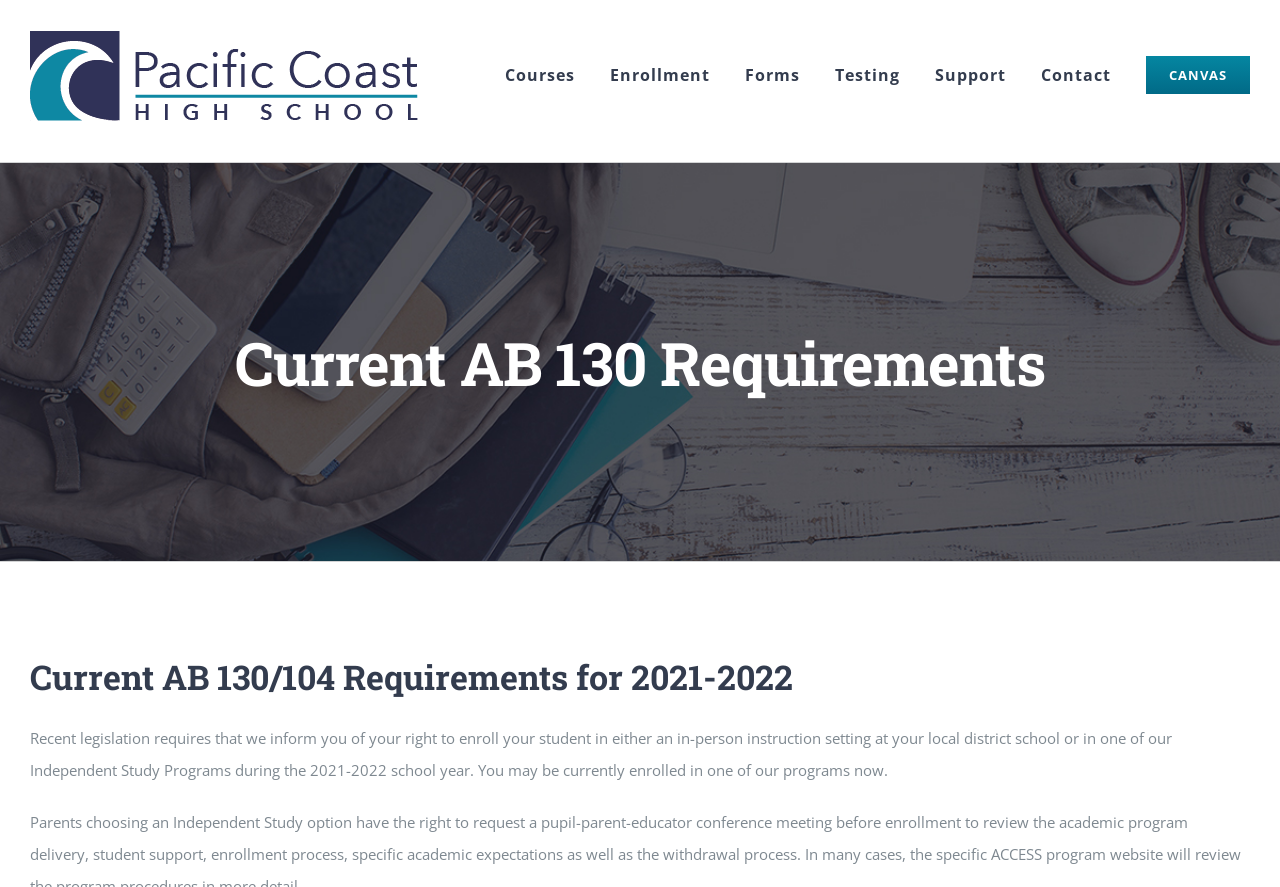Find and specify the bounding box coordinates that correspond to the clickable region for the instruction: "View Enrollment".

[0.477, 0.0, 0.555, 0.169]